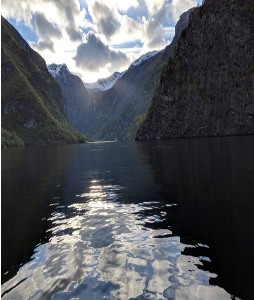What is the color of the clouds?
Can you provide a detailed and comprehensive answer to the question?

The caption describes the clouds as 'fluffy white clouds', which implies that the color of the clouds is white.